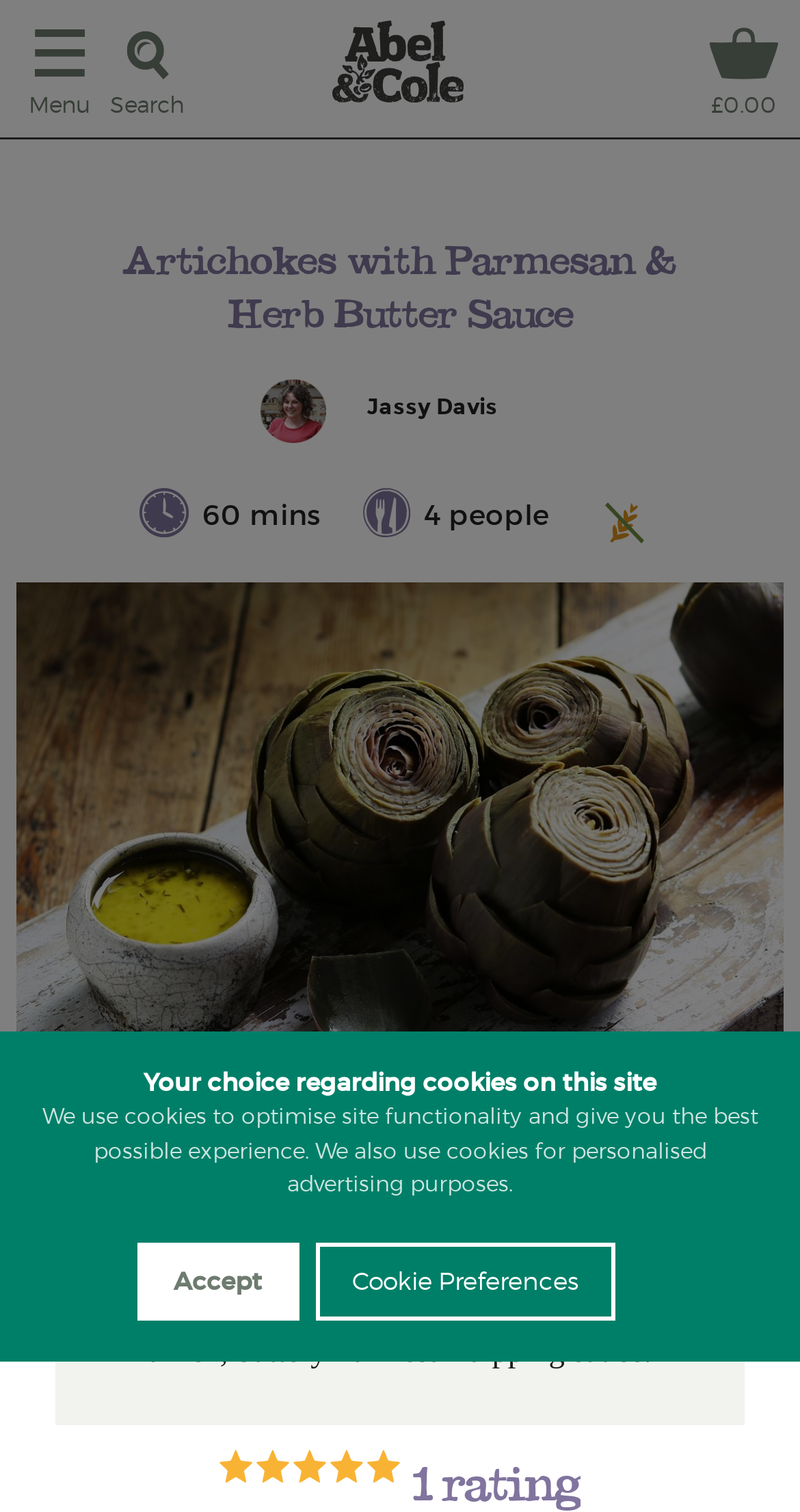Is this recipe gluten-free?
Please utilize the information in the image to give a detailed response to the question.

The recipe is marked as gluten-free, as indicated by the image with the text 'Gluten-free diets' in the layout table section.